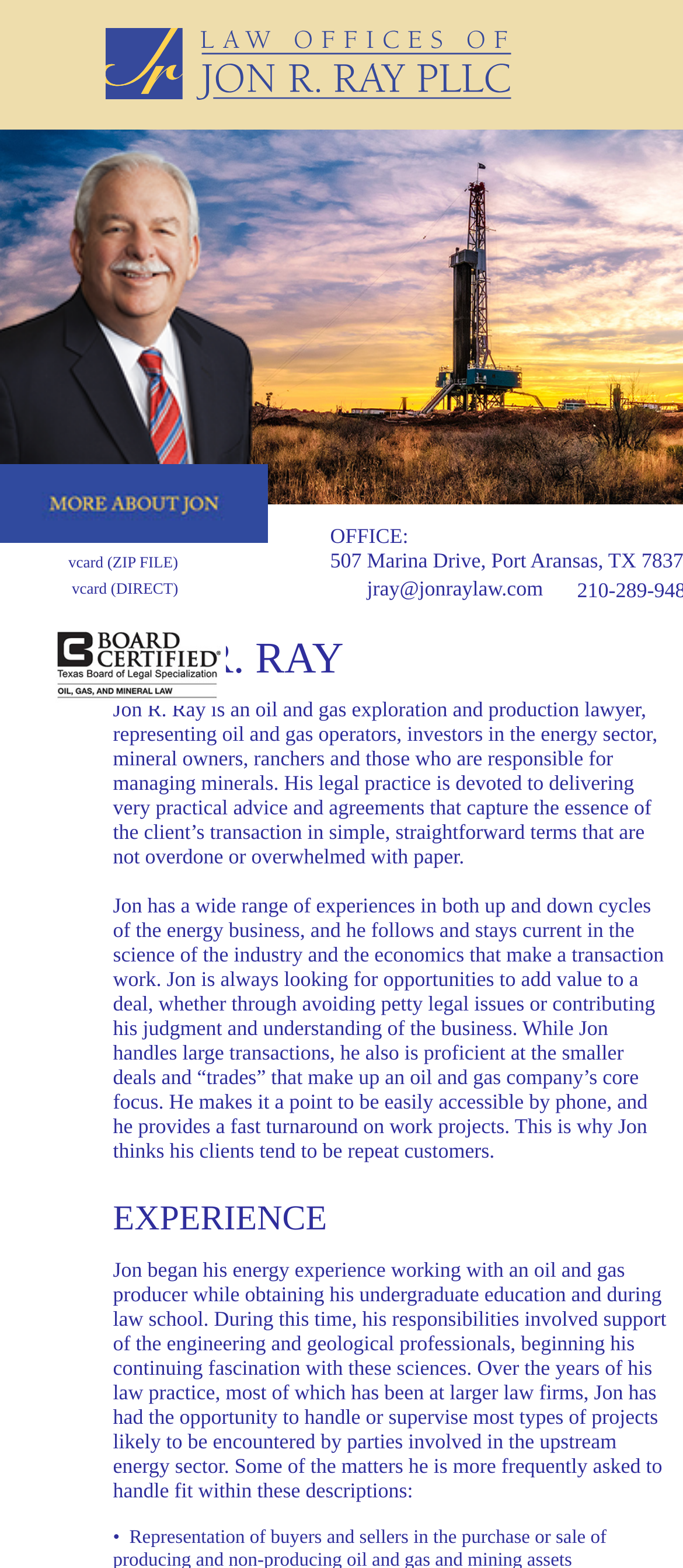Look at the image and give a detailed response to the following question: What is the email address of Jon R. Ray?

The email address is mentioned in the link element with the text 'jray@jonraylaw.com'.